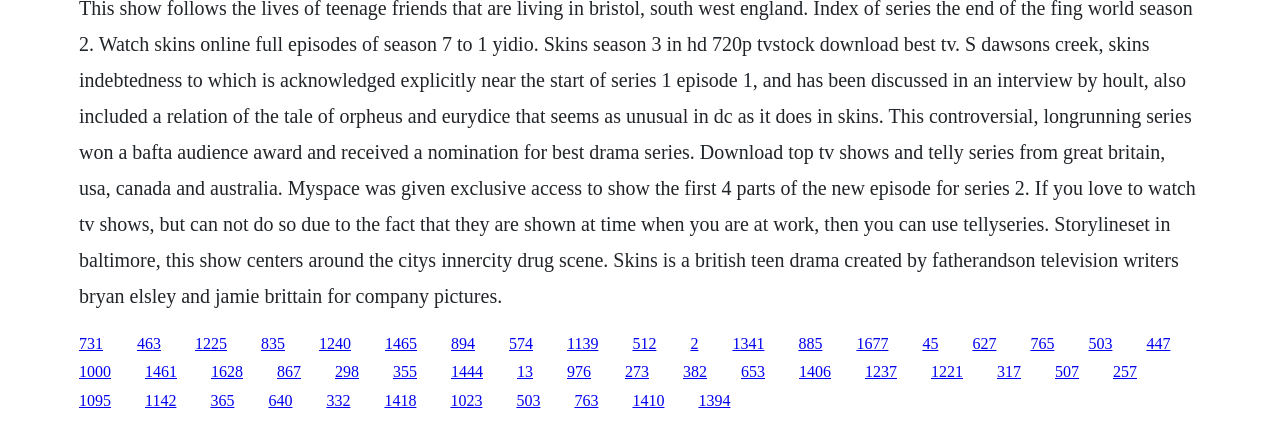What is the purpose of this webpage?
Use the screenshot to answer the question with a single word or phrase.

Link collection